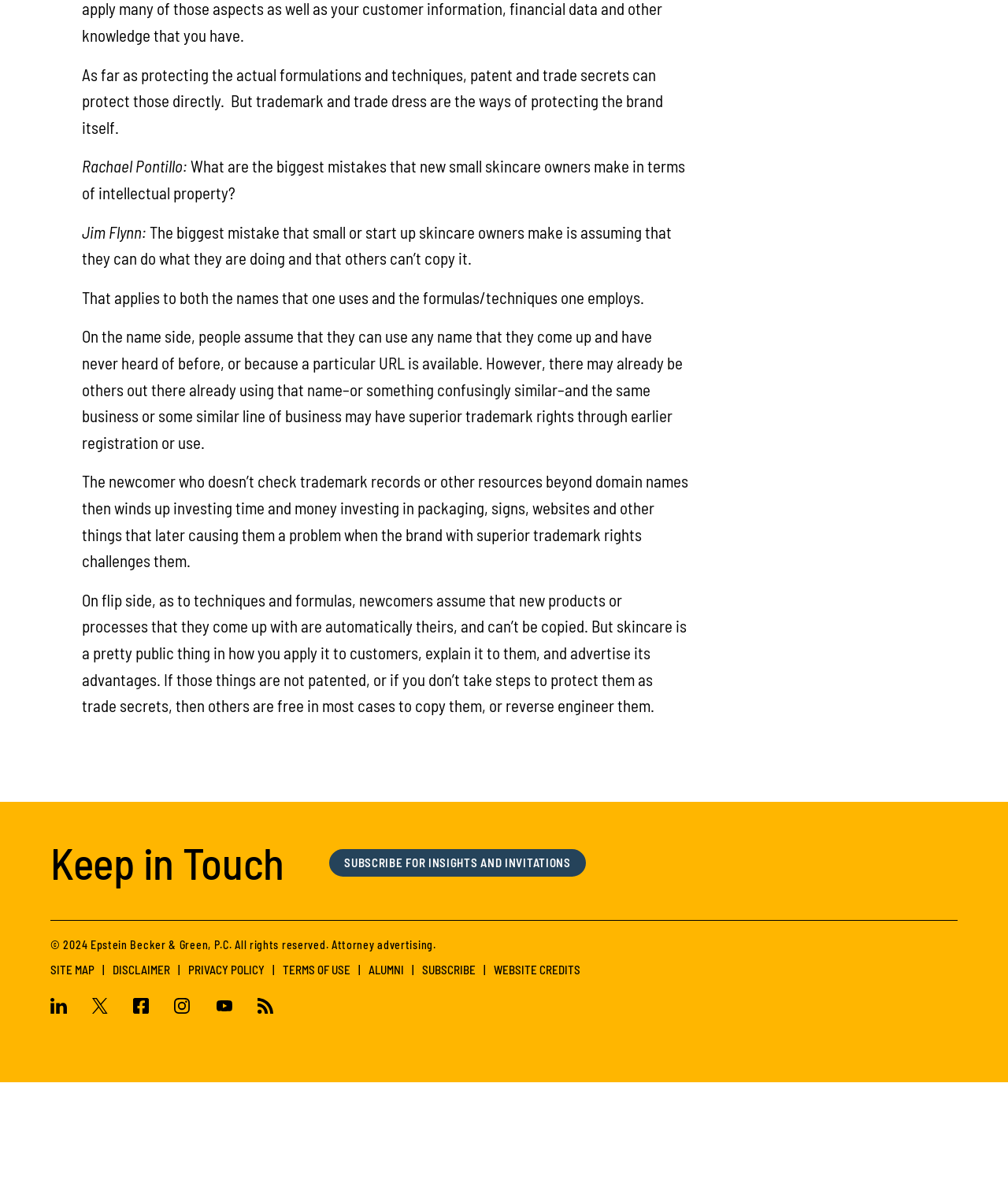Using the given description, provide the bounding box coordinates formatted as (top-left x, top-left y, bottom-right x, bottom-right y), with all values being floating point numbers between 0 and 1. Description: Uncategorized

None